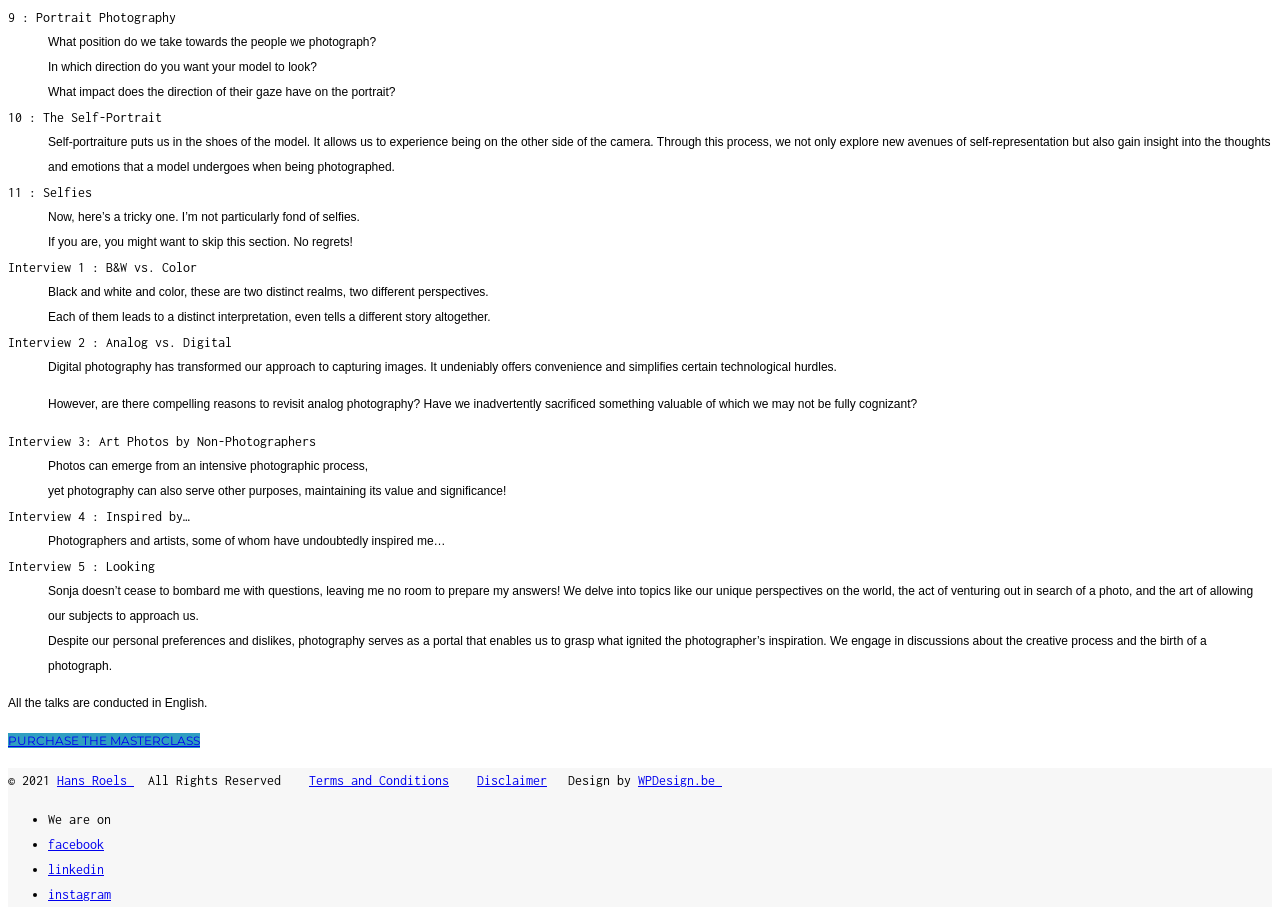Reply to the question below using a single word or brief phrase:
What is the topic of the 9th section?

Portrait Photography